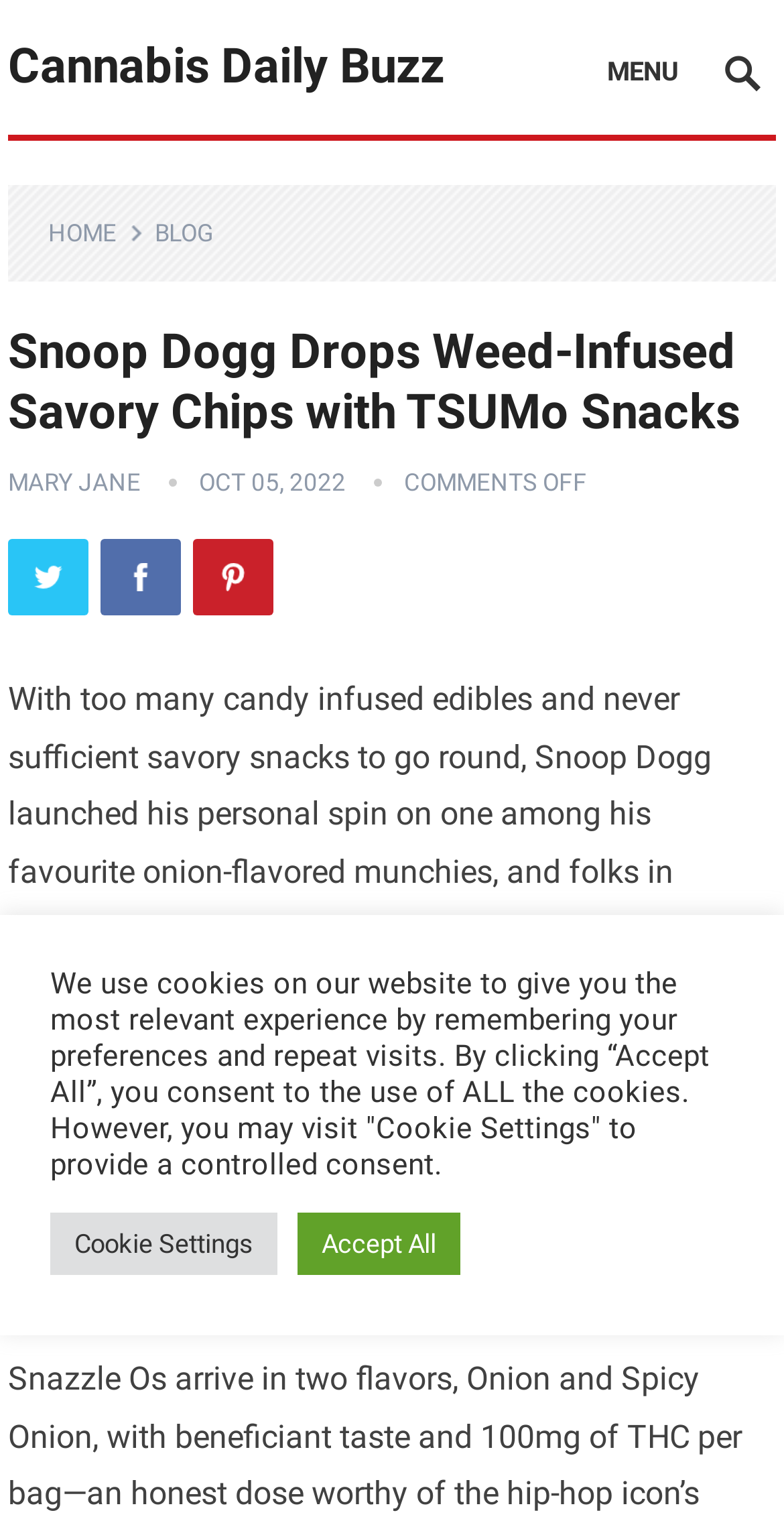Extract the main title from the webpage.

Cannabis Daily Buzz